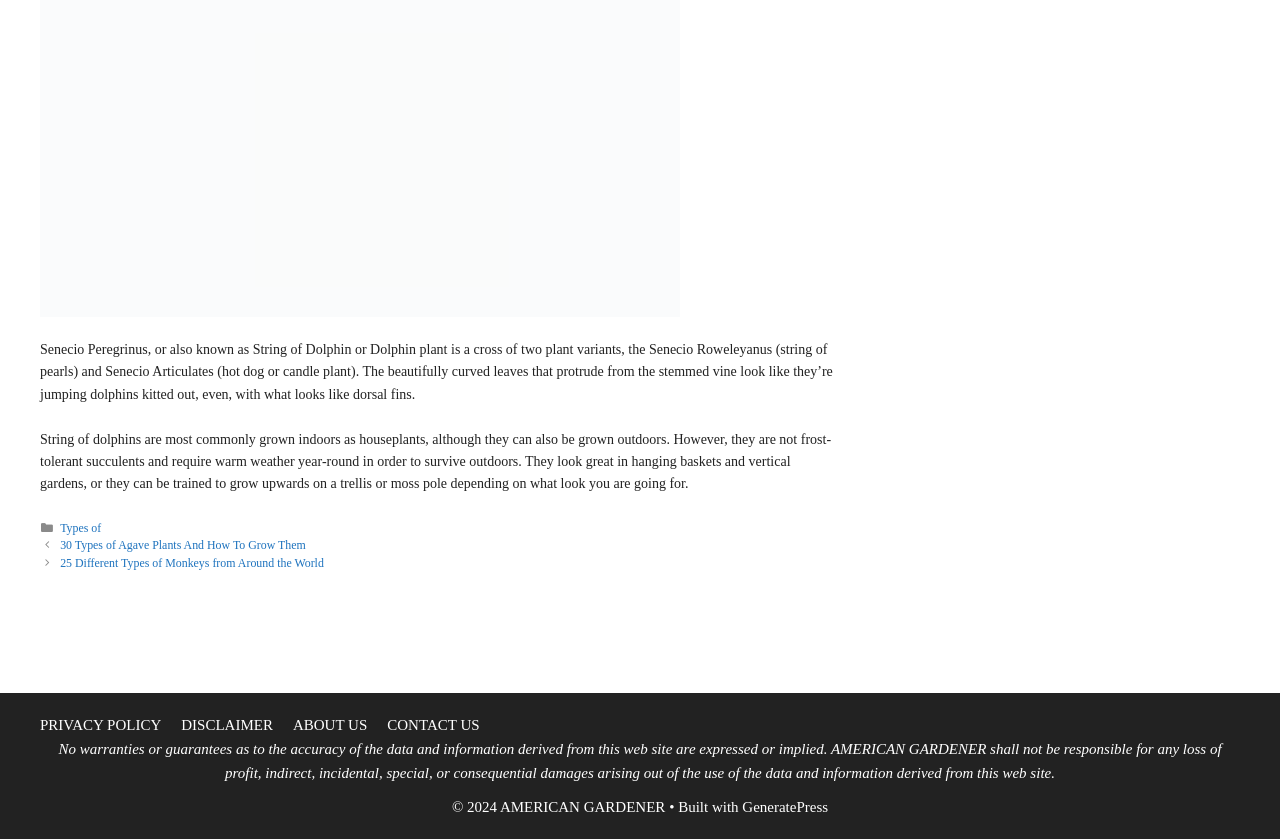Who is the owner of the website?
Refer to the image and give a detailed answer to the query.

The webpage has a copyright notice at the bottom that states '© 2024 AMERICAN GARDENER', which suggests that AMERICAN GARDENER is the owner of the website.